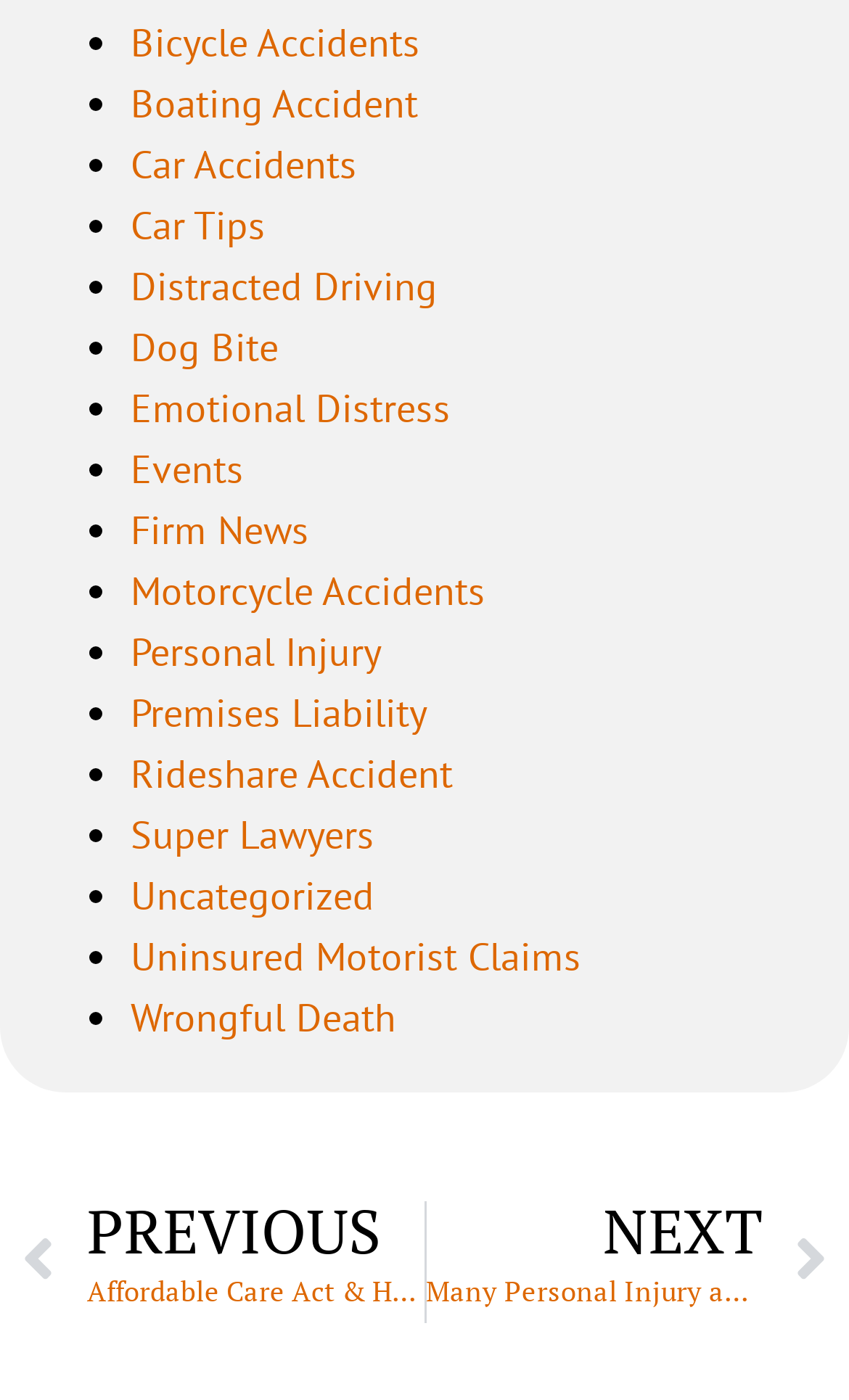Identify the bounding box coordinates for the element you need to click to achieve the following task: "Learn about Wrongful Death". The coordinates must be four float values ranging from 0 to 1, formatted as [left, top, right, bottom].

[0.154, 0.709, 0.467, 0.745]